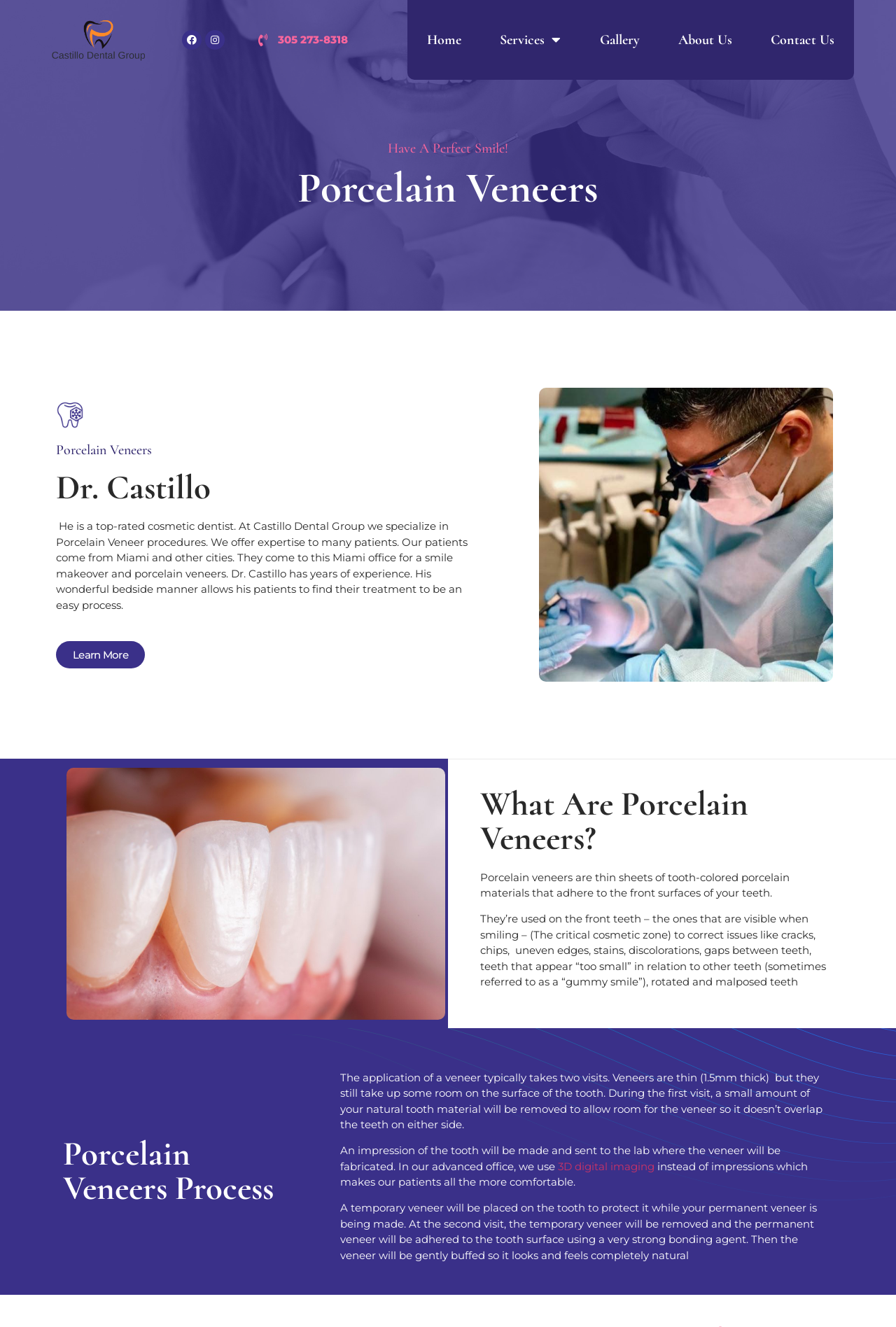What is used to correct issues like cracks and chips?
Answer the question with a single word or phrase, referring to the image.

Porcelain veneers